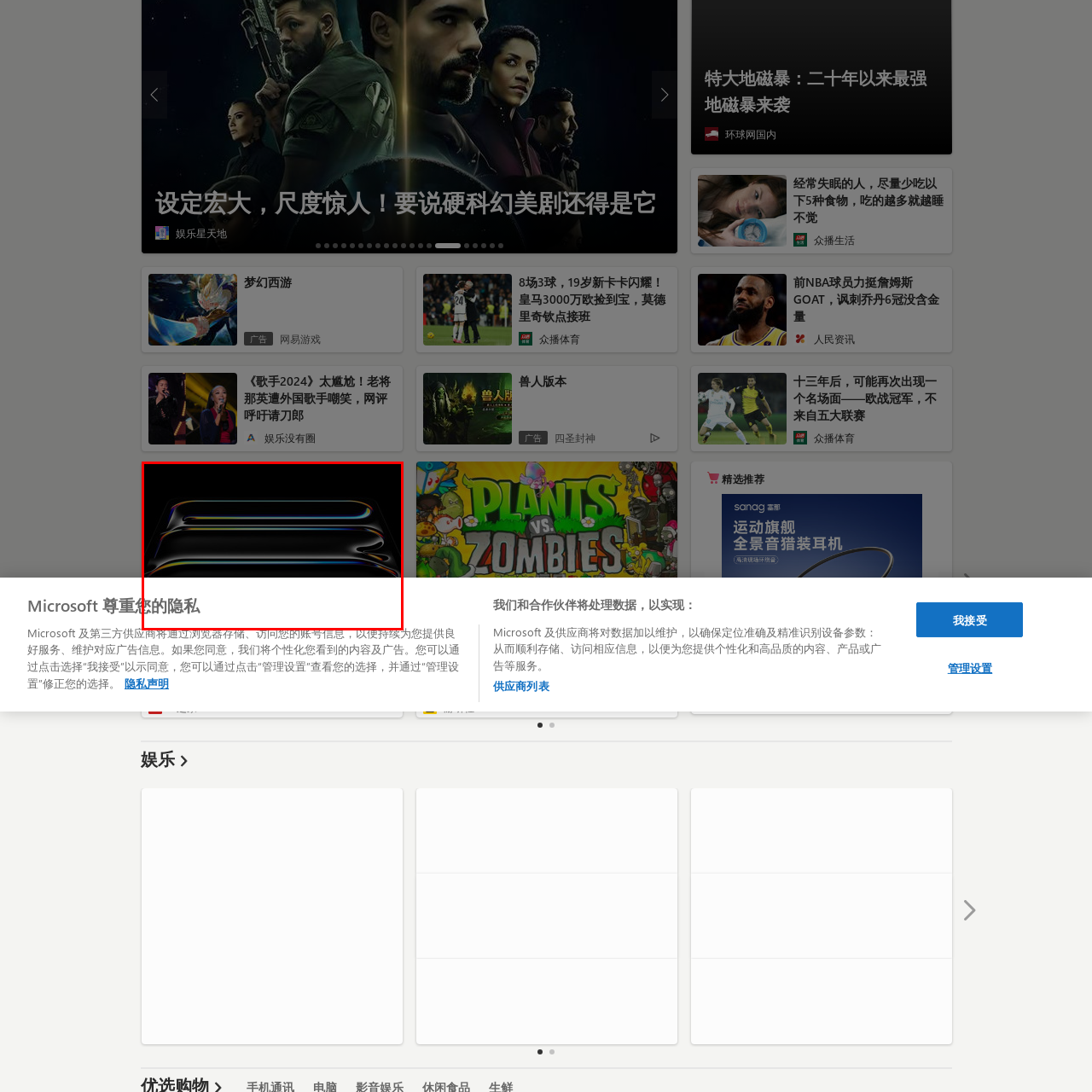Provide an elaborate description of the visual elements present in the image enclosed by the red boundary.

The image presents a visually striking, sleek design that appears to be part of a promotional content regarding privacy considerations associated with Microsoft's services. The headline "您的隐私" (Your Privacy) indicates a focus on privacy features, while accompanying text elaborates on how Microsoft and its third-party partners utilize browser storage to maintain account information for delivering personalized content and advertisements. The message encourages users to accept the privacy terms to continue enjoying tailored services. The dark, polished surface of the product or interface in the image adds a modern, high-tech aesthetic, effectively capturing attention while emphasizing the serious nature of trust in digital privacy.